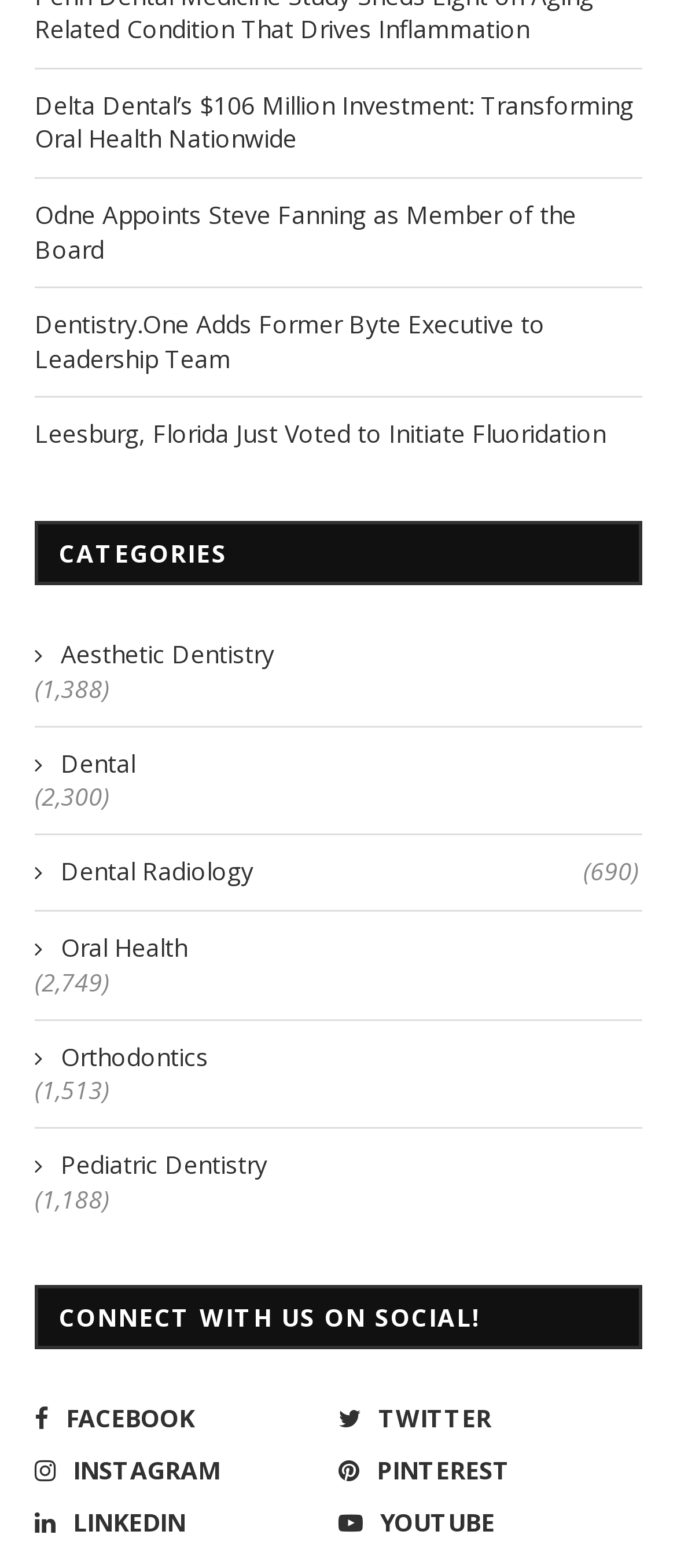Mark the bounding box of the element that matches the following description: "Oral Health".

[0.051, 0.594, 0.944, 0.615]